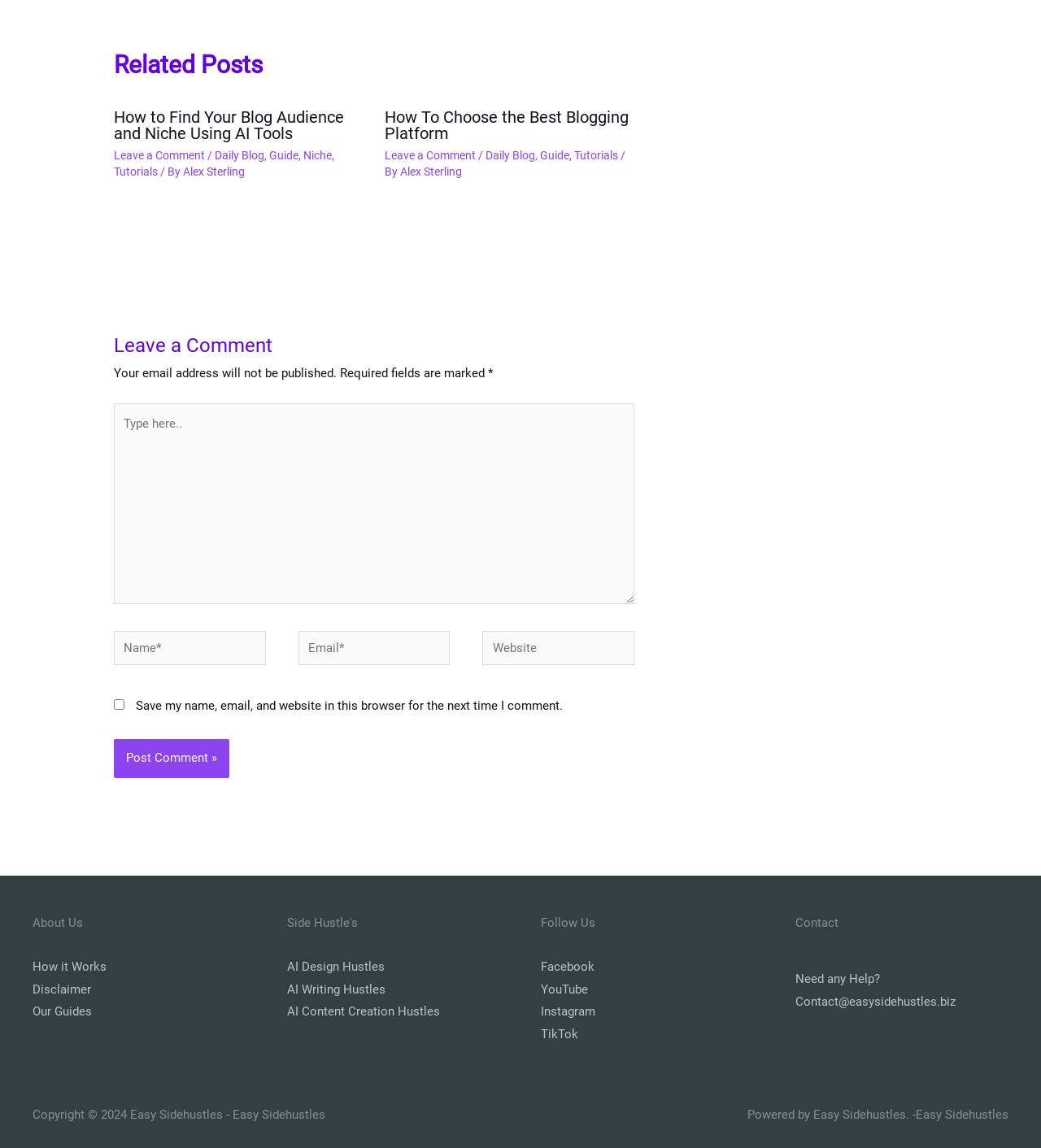Specify the bounding box coordinates of the area to click in order to execute this command: 'read more about the Prosper project'. The coordinates should consist of four float numbers ranging from 0 to 1, and should be formatted as [left, top, right, bottom].

None